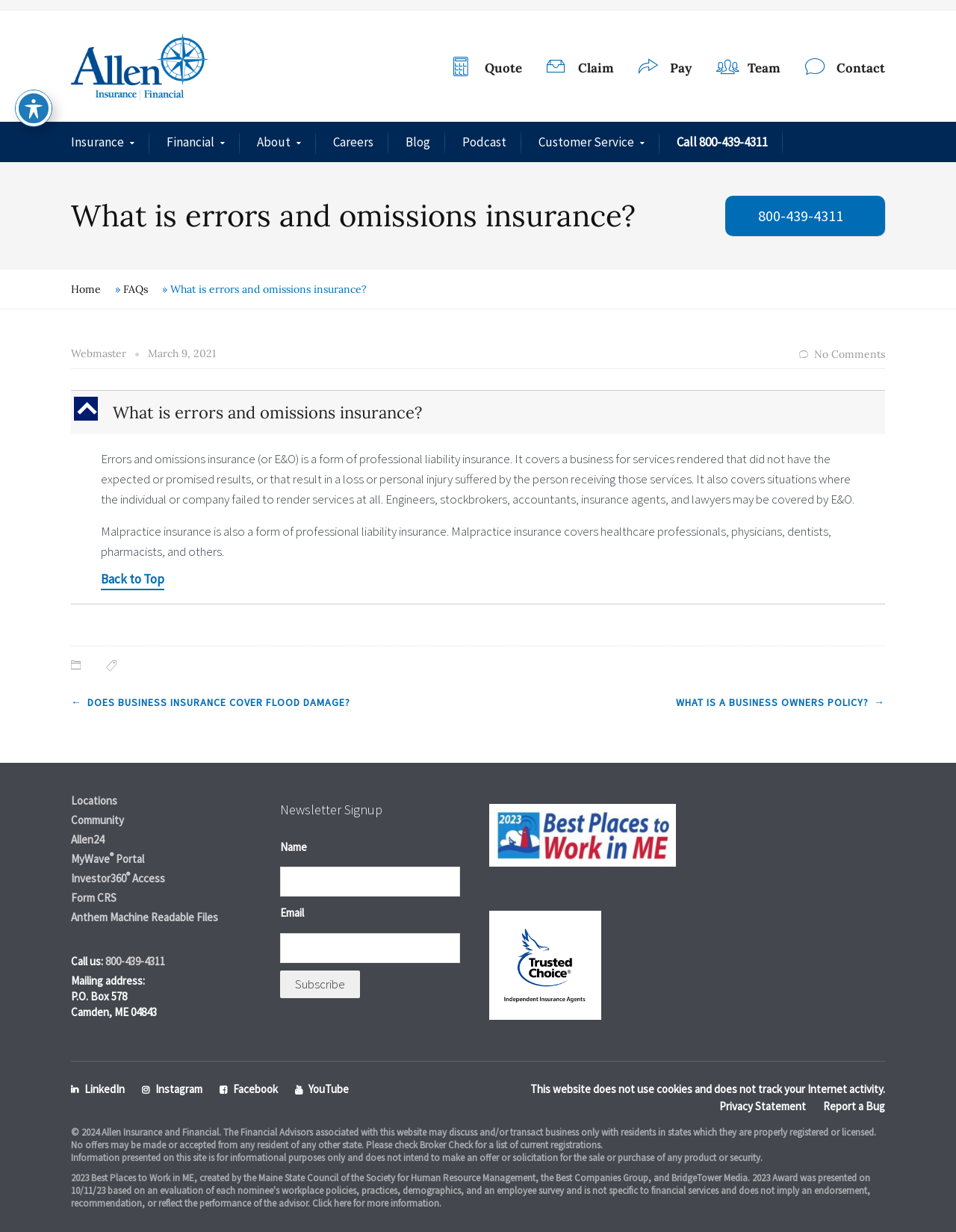What is the name of the company providing insurance services?
Could you answer the question with a detailed and thorough explanation?

The name of the company providing insurance services is mentioned in the webpage content, specifically in the logo and the 'About' section, as Allen Insurance and Financial.